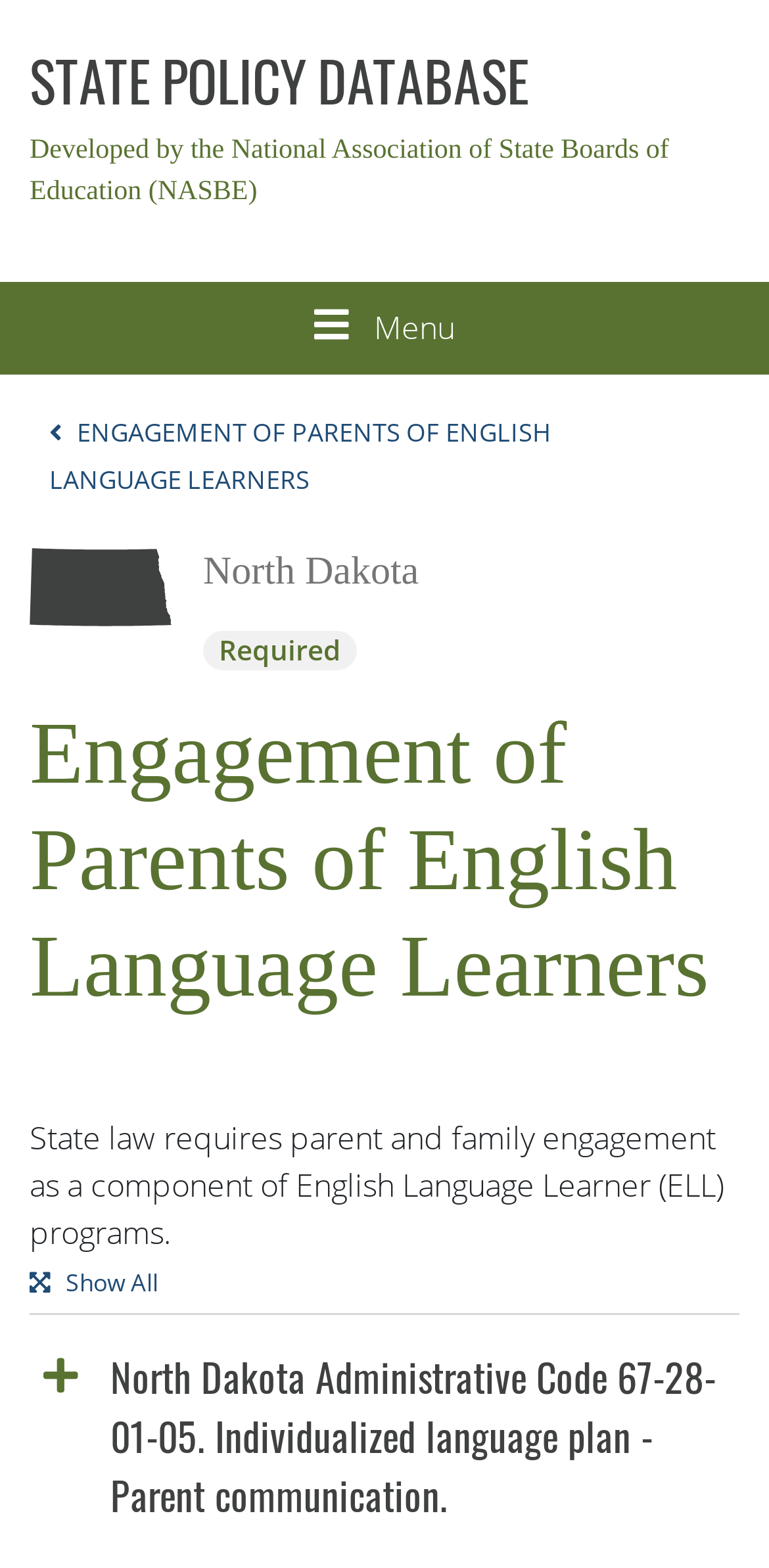Consider the image and give a detailed and elaborate answer to the question: 
What is the name of the organization that developed the policy database?

I found the answer by looking at the StaticText 'Developed by the National Association of State Boards of Education (NASBE)' inside the root element, which suggests that the policy database was developed by the National Association of State Boards of Education (NASBE).